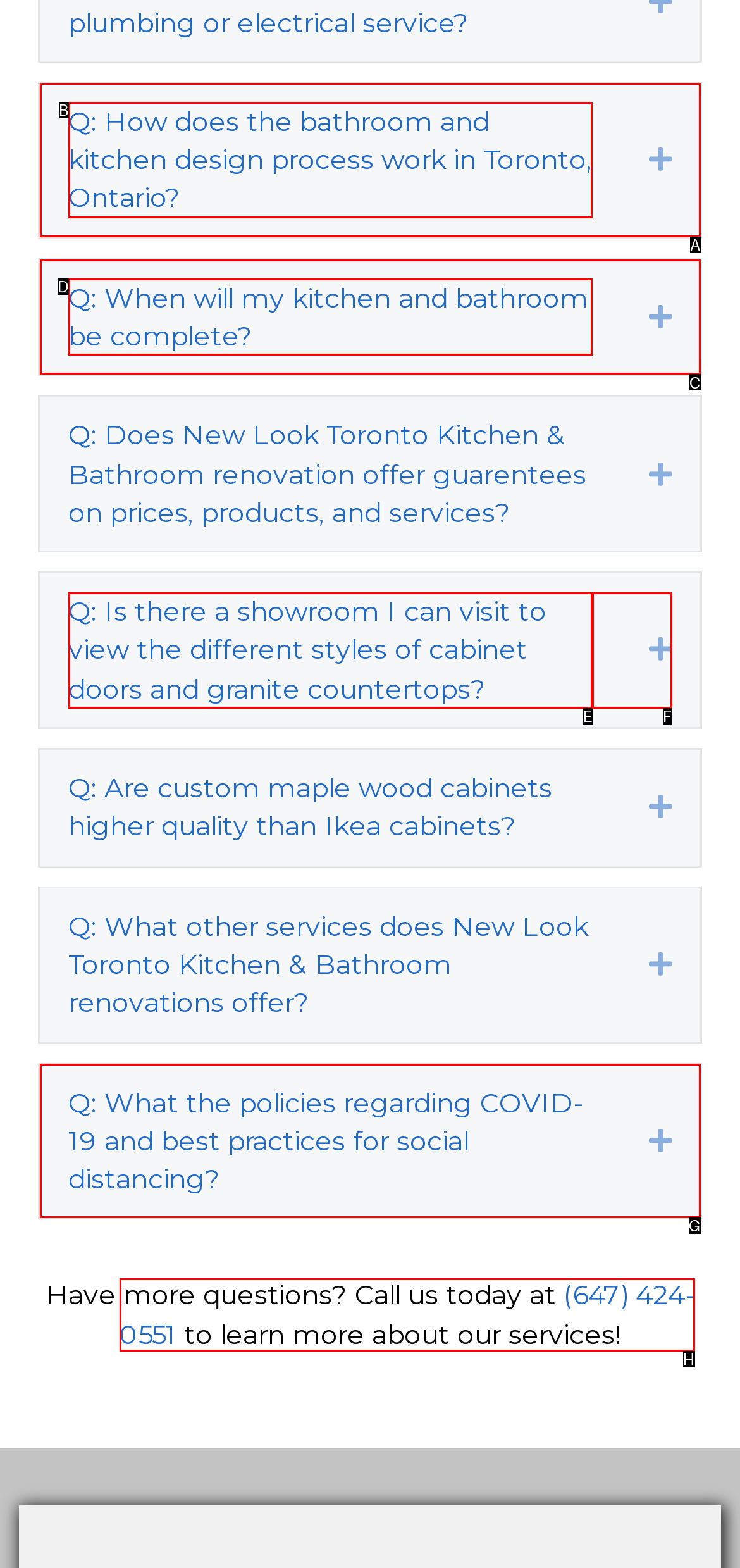Examine the description: (647) 424-0551 and indicate the best matching option by providing its letter directly from the choices.

H